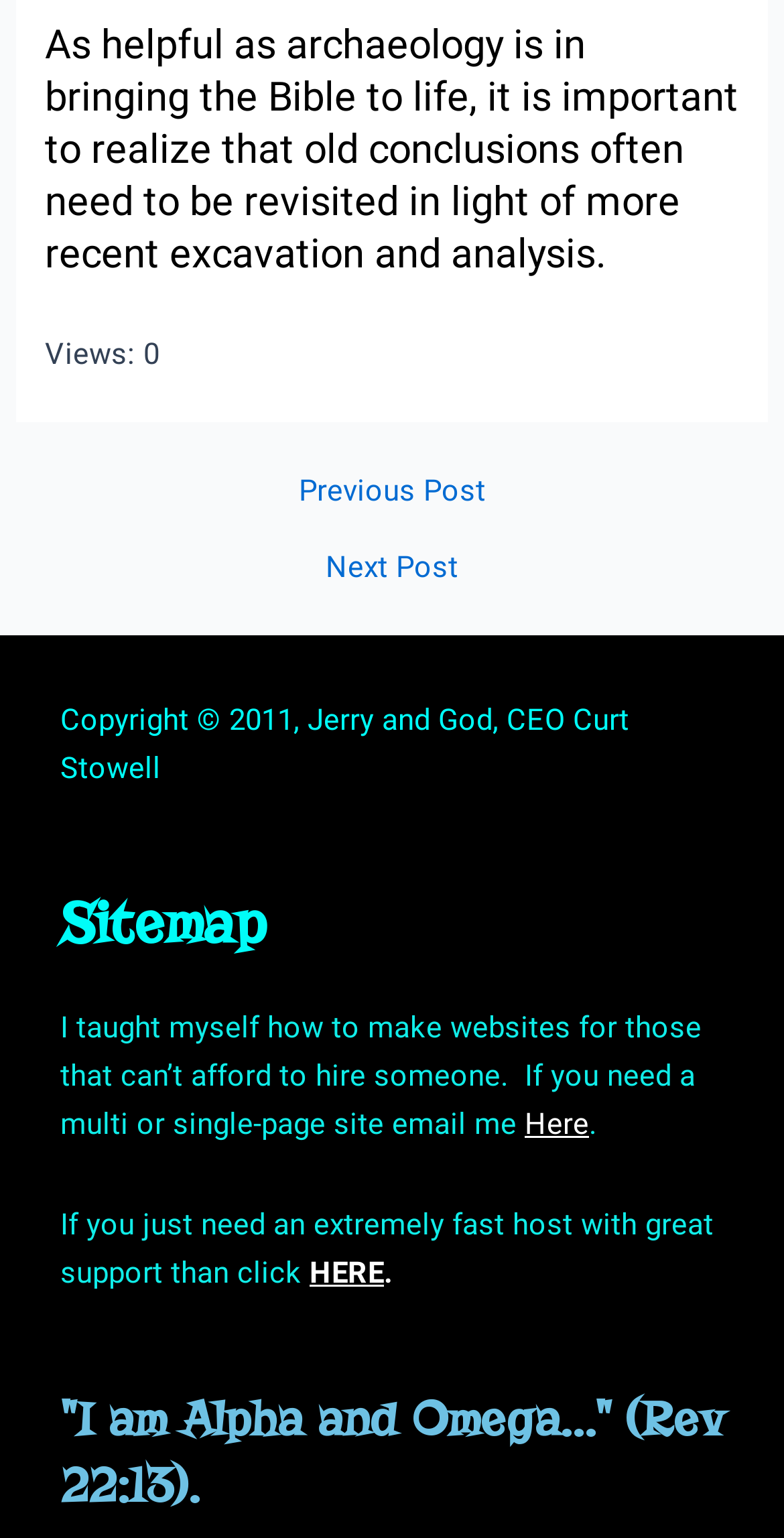Respond to the following question with a brief word or phrase:
What is the copyright year?

2011